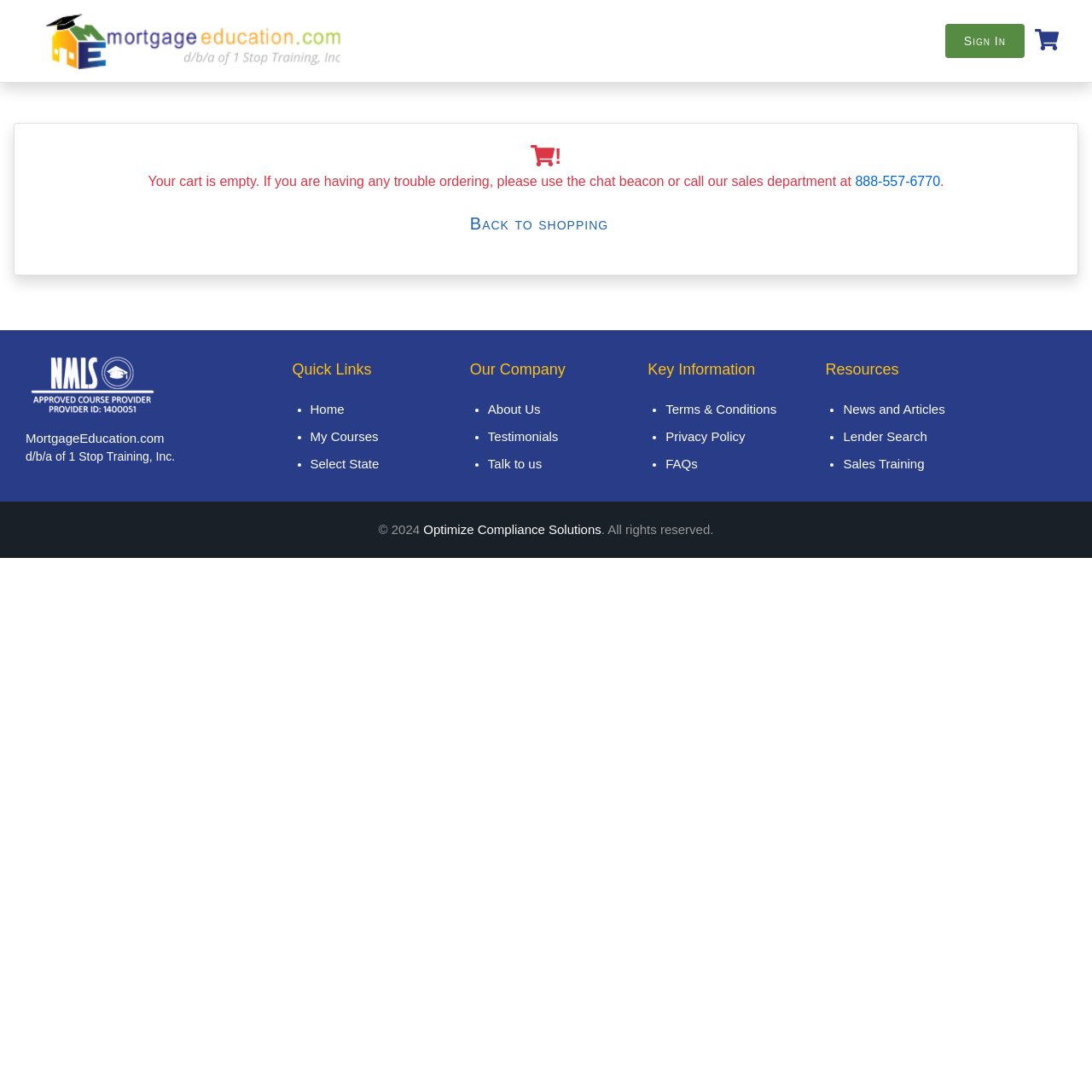Kindly determine the bounding box coordinates of the area that needs to be clicked to fulfill this instruction: "Go to Home".

[0.284, 0.368, 0.315, 0.381]